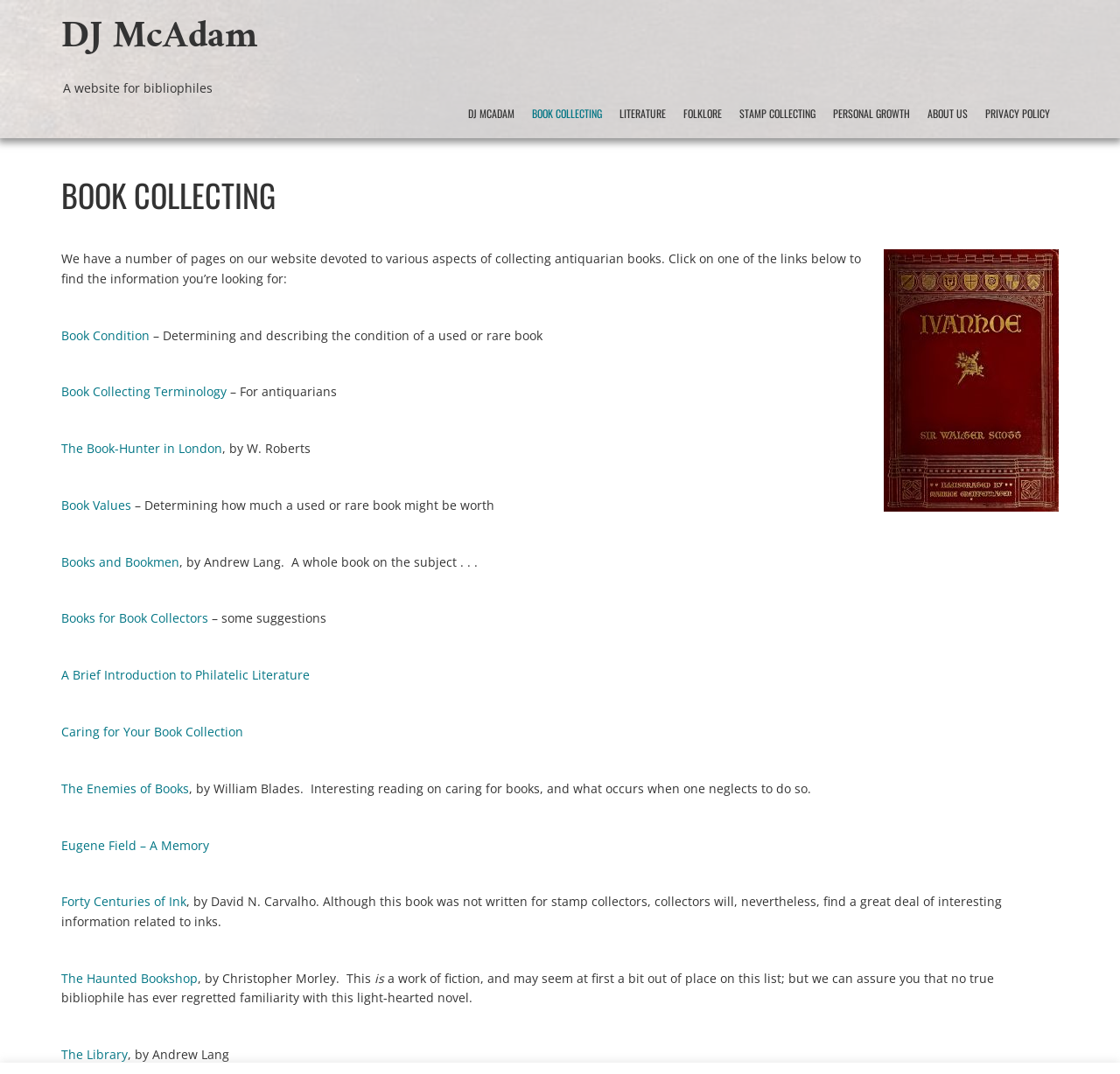Please specify the bounding box coordinates of the clickable region necessary for completing the following instruction: "Visit the page about caring for your book collection". The coordinates must consist of four float numbers between 0 and 1, i.e., [left, top, right, bottom].

[0.055, 0.673, 0.217, 0.689]